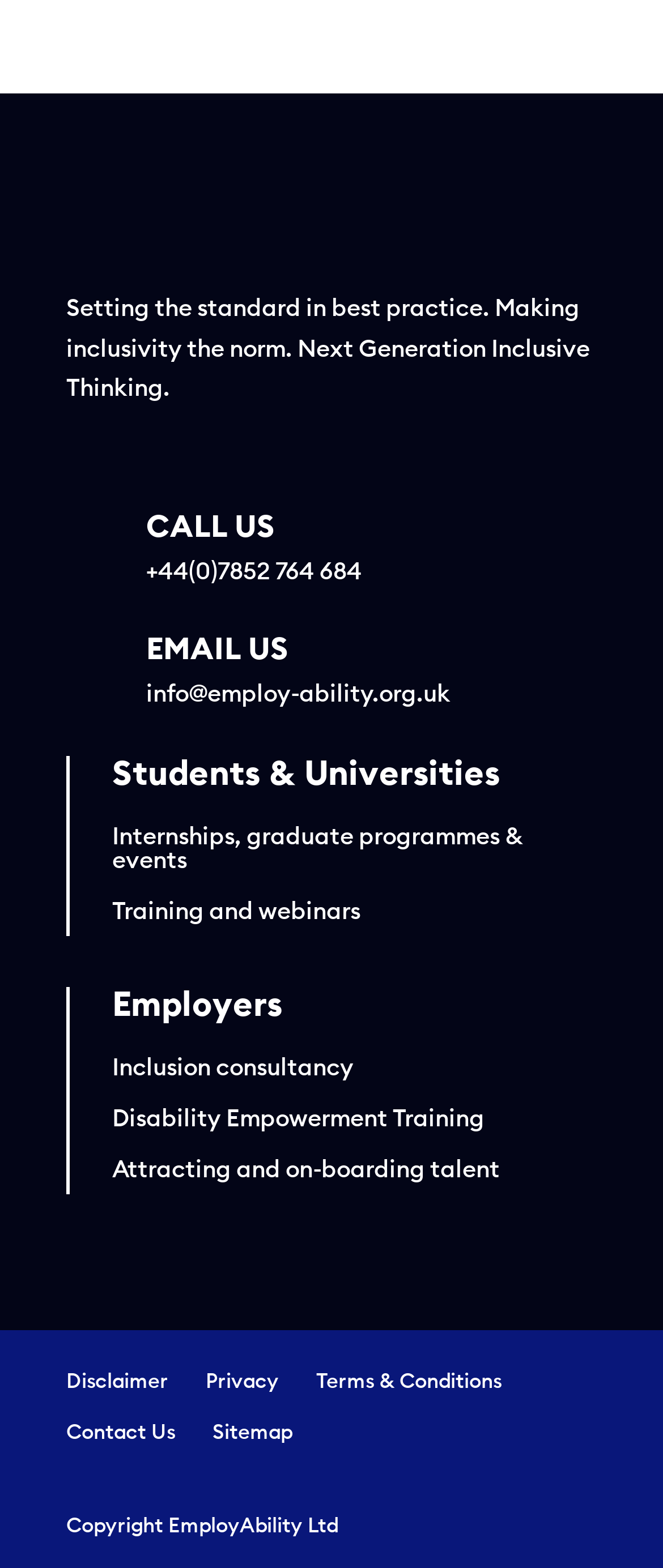Given the element description "Attracting and on-boarding talent" in the screenshot, predict the bounding box coordinates of that UI element.

[0.169, 0.738, 0.754, 0.762]